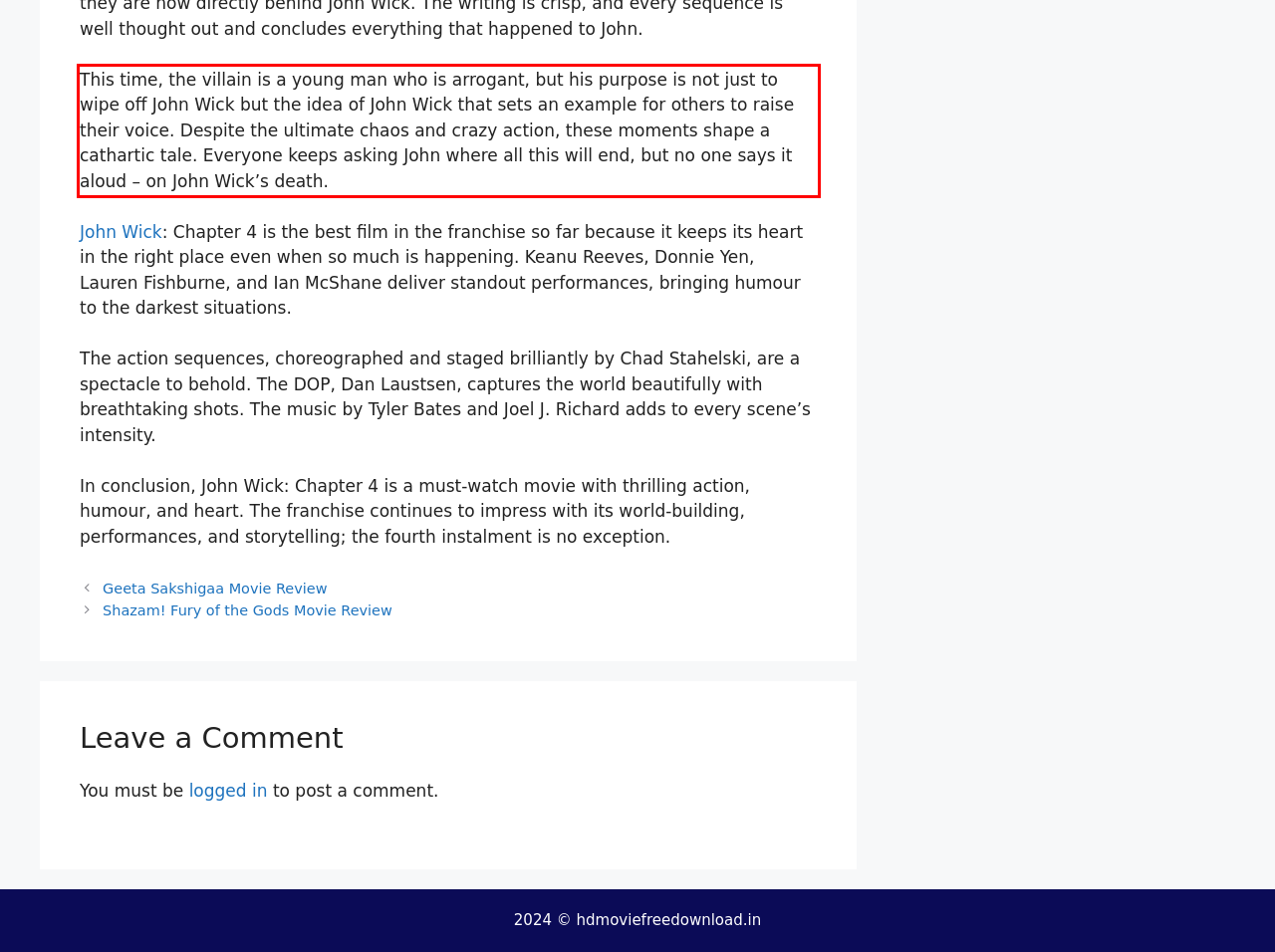Look at the provided screenshot of the webpage and perform OCR on the text within the red bounding box.

This time, the villain is a young man who is arrogant, but his purpose is not just to wipe off John Wick but the idea of John Wick that sets an example for others to raise their voice. Despite the ultimate chaos and crazy action, these moments shape a cathartic tale. Everyone keeps asking John where all this will end, but no one says it aloud – on John Wick’s death.